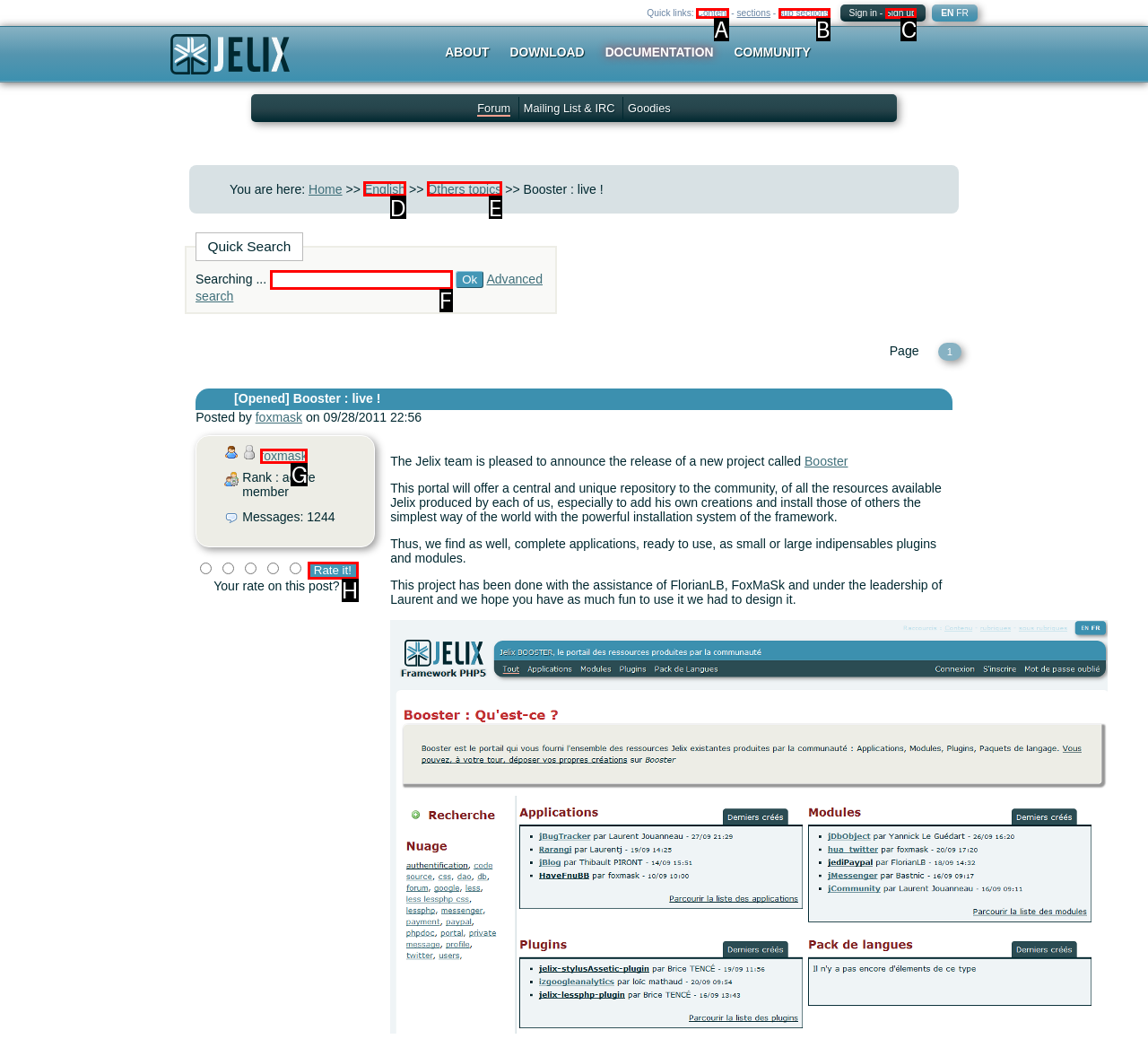Determine the appropriate lettered choice for the task: Rate this post. Reply with the correct letter.

H